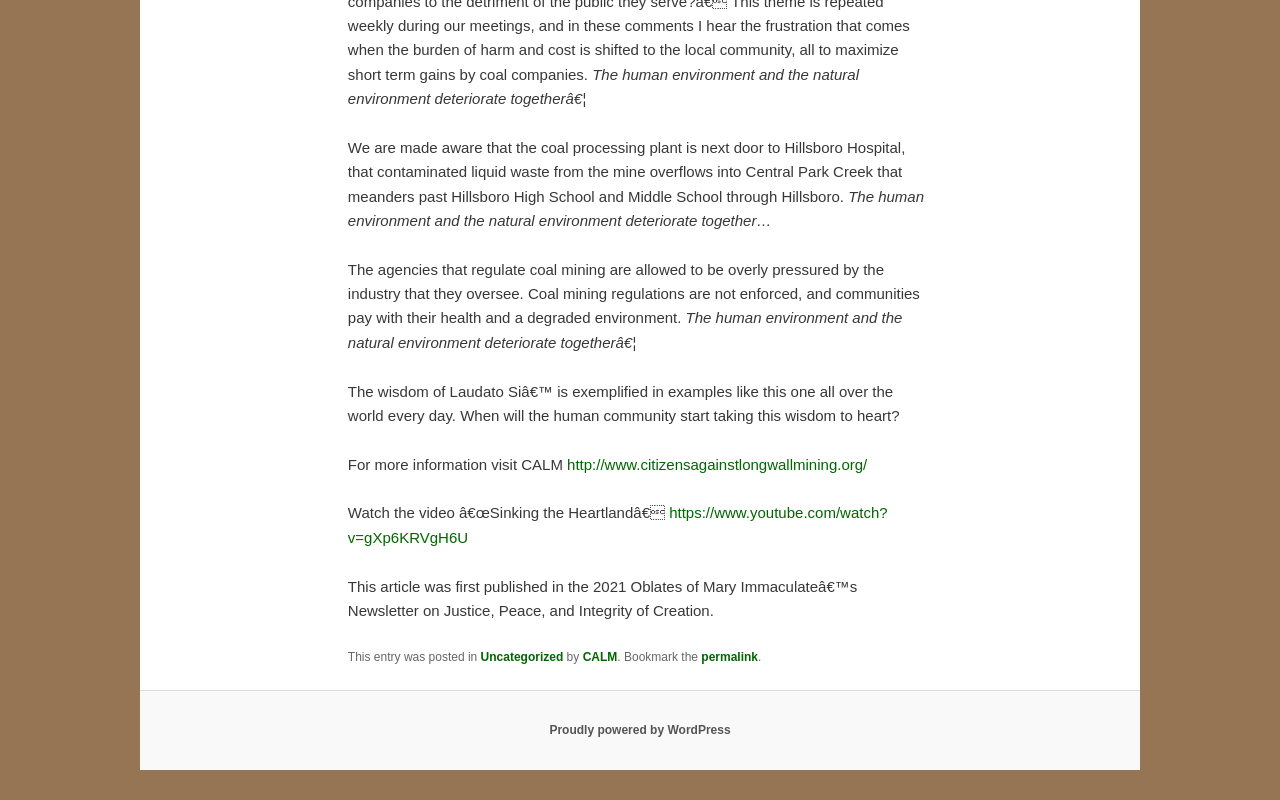What is the title of the video mentioned in the webpage?
Please give a detailed and elaborate answer to the question based on the image.

The webpage provides a link to a YouTube video titled 'Sinking the Heartland', which is likely related to the topic of coal mining and its environmental impact.